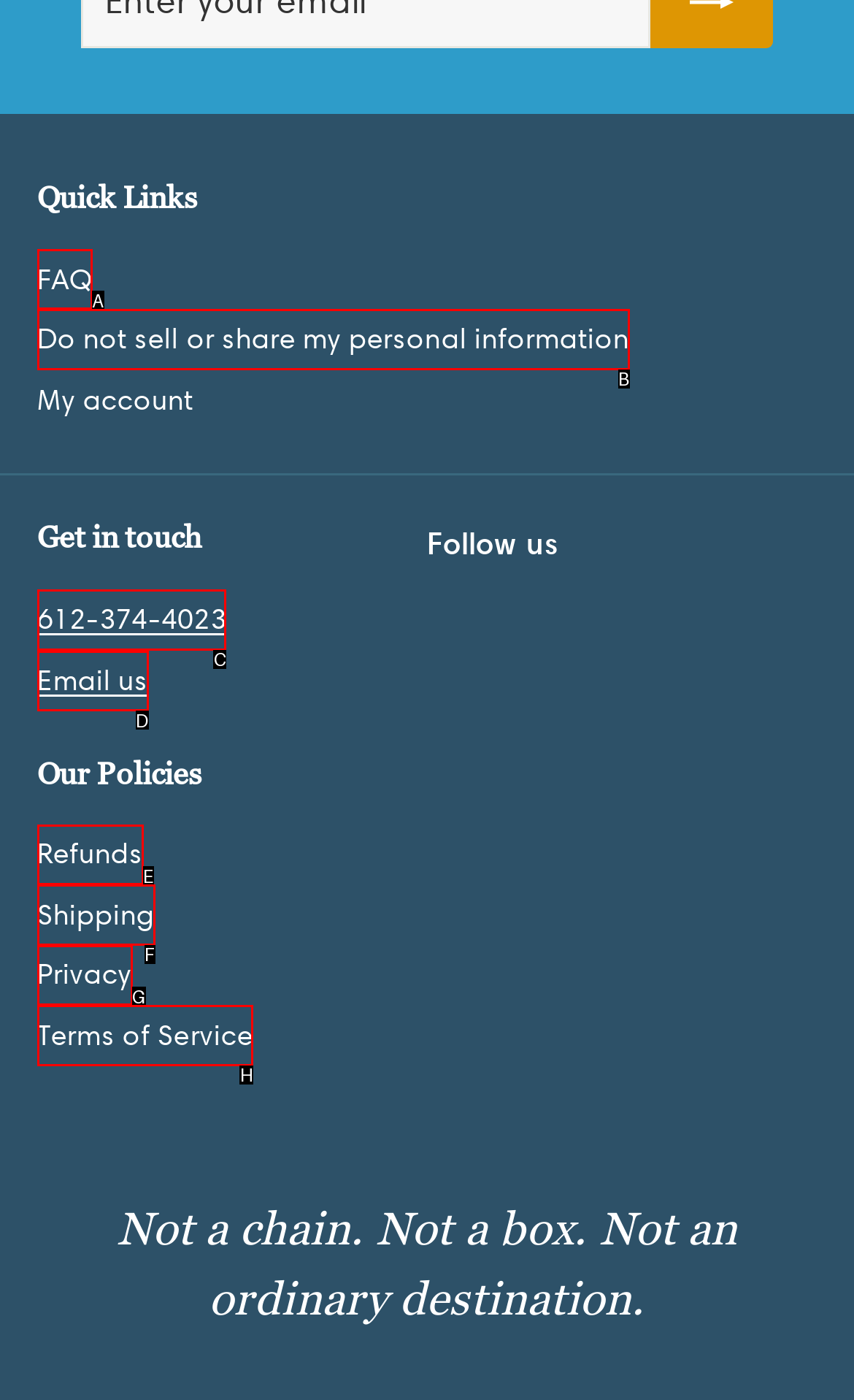Please select the letter of the HTML element that fits the description: import 'components/icon'; Email us. Answer with the option's letter directly.

D